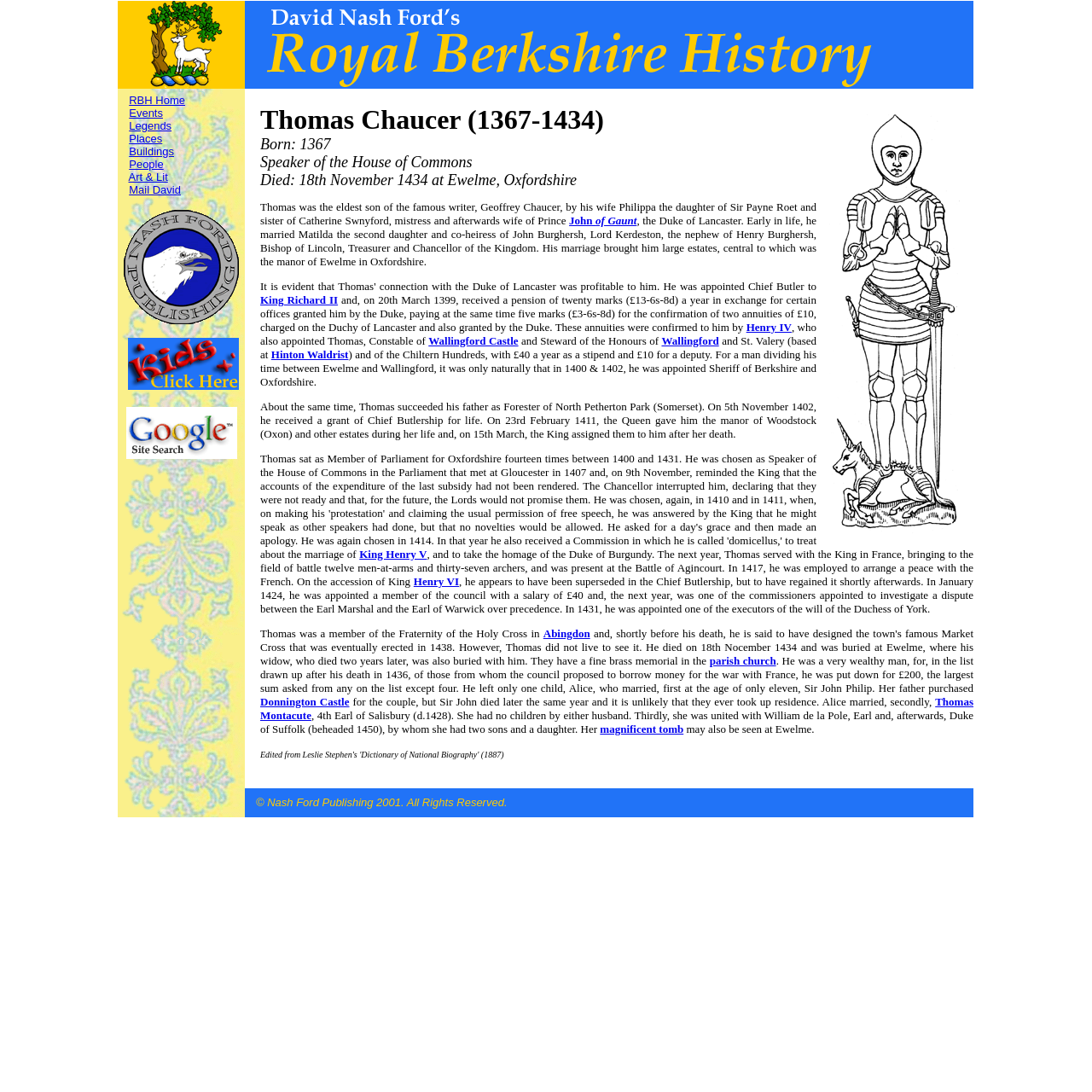Who was Thomas Chaucer's father?
Refer to the image and answer the question using a single word or phrase.

Geoffrey Chaucer